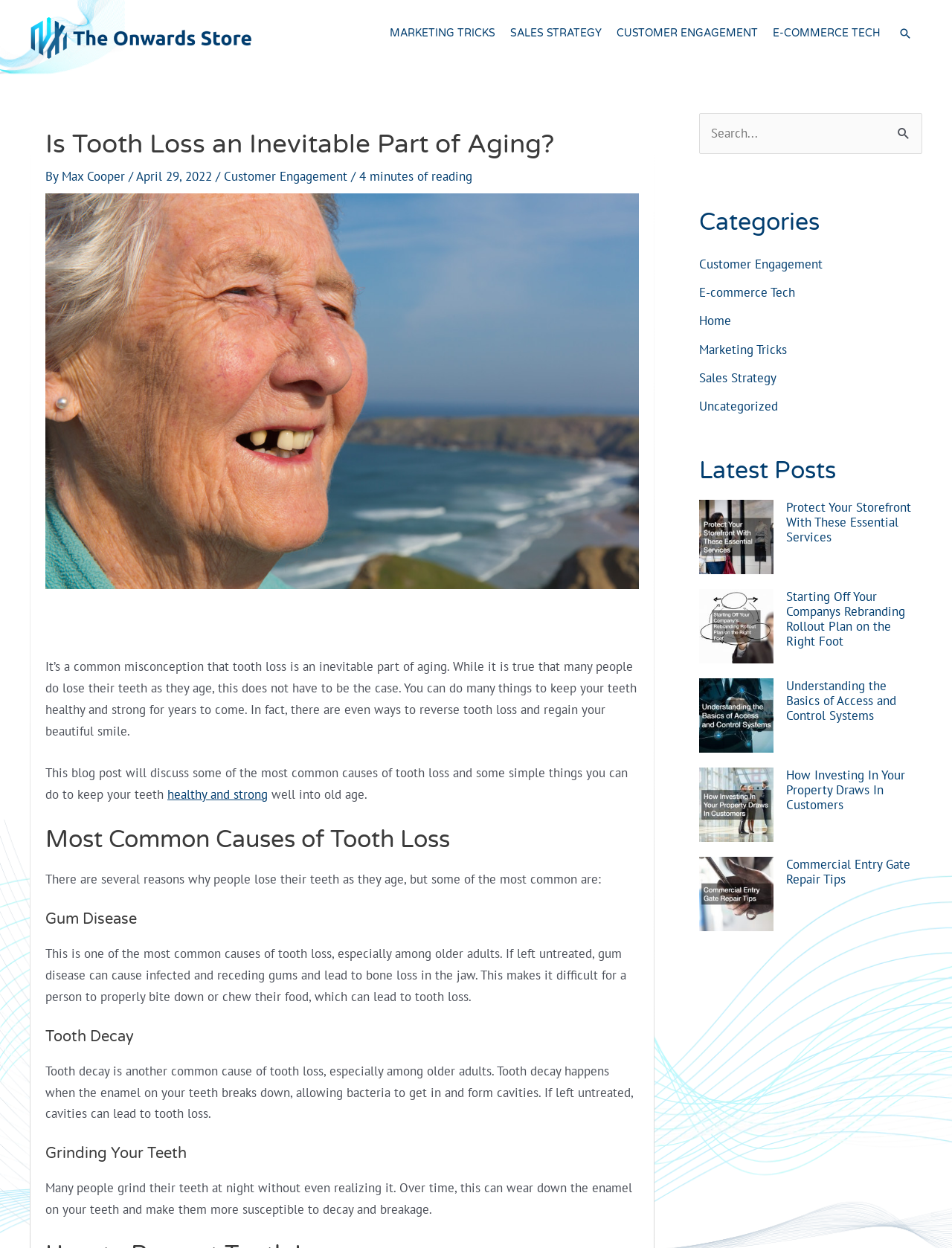Identify the coordinates of the bounding box for the element that must be clicked to accomplish the instruction: "Read the 'Is Tooth Loss an Inevitable Part of Aging?' article".

[0.048, 0.103, 0.671, 0.128]